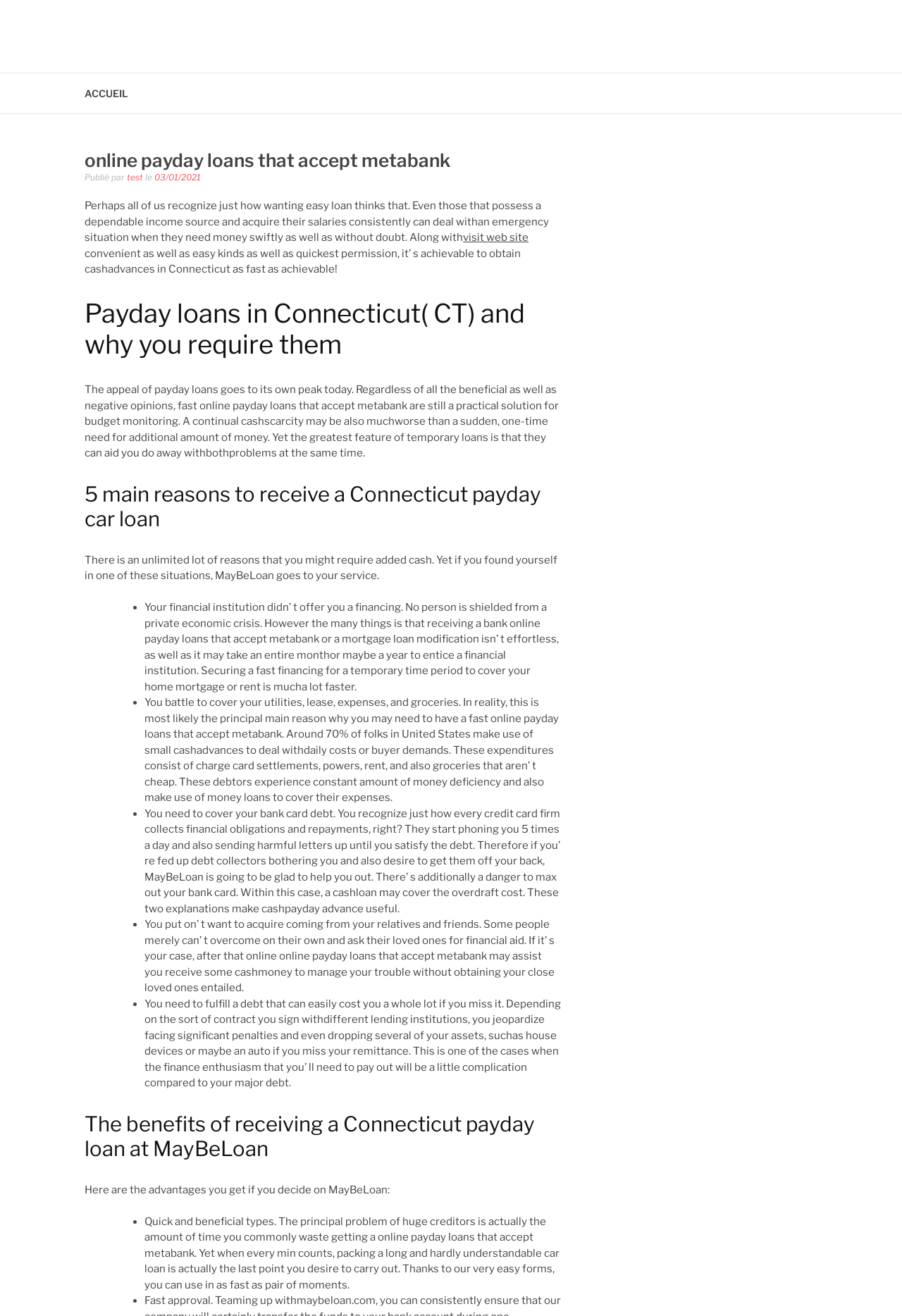Identify the bounding box for the element characterized by the following description: "Daily Post Media Ltd".

None